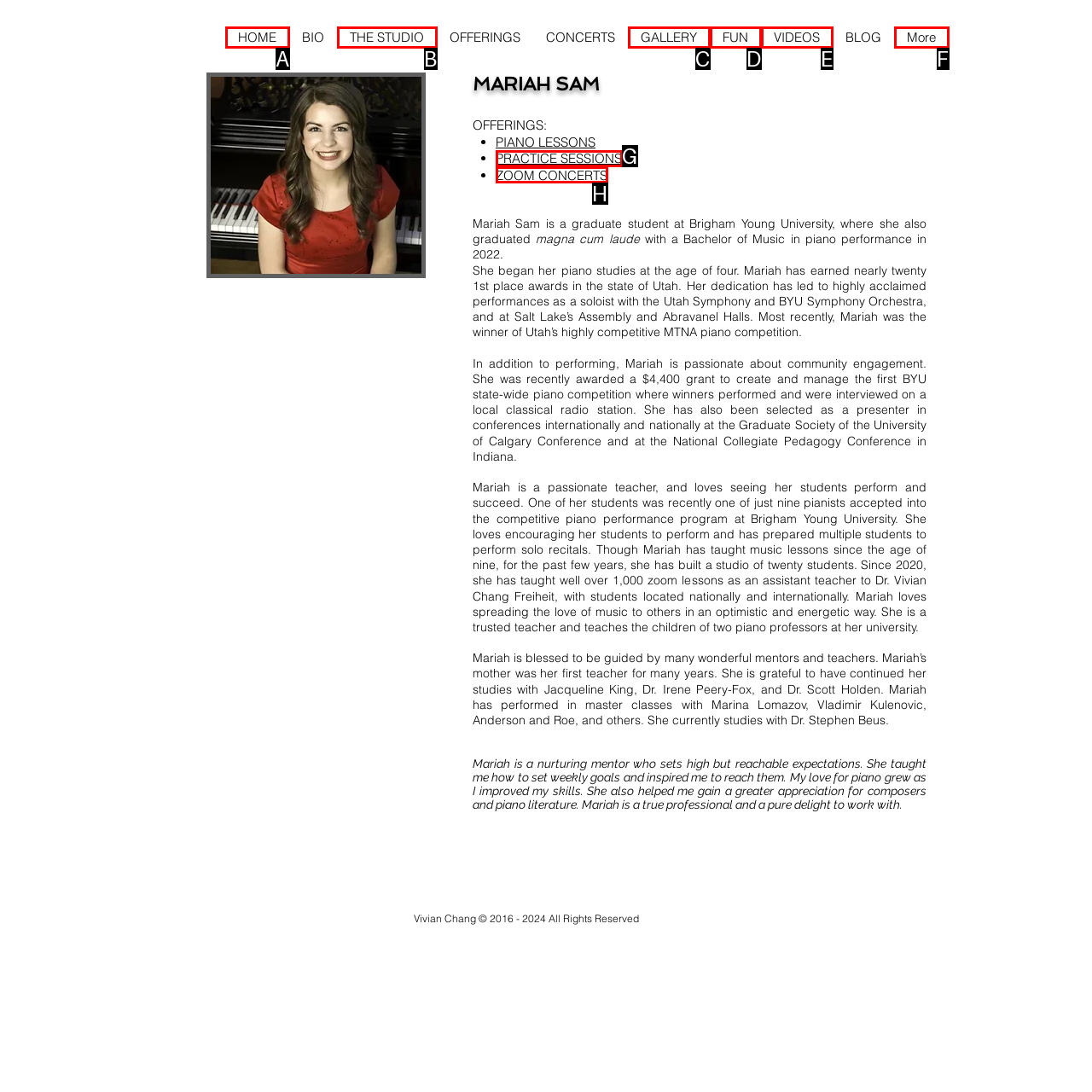Determine which HTML element corresponds to the description: HOME. Provide the letter of the correct option.

A